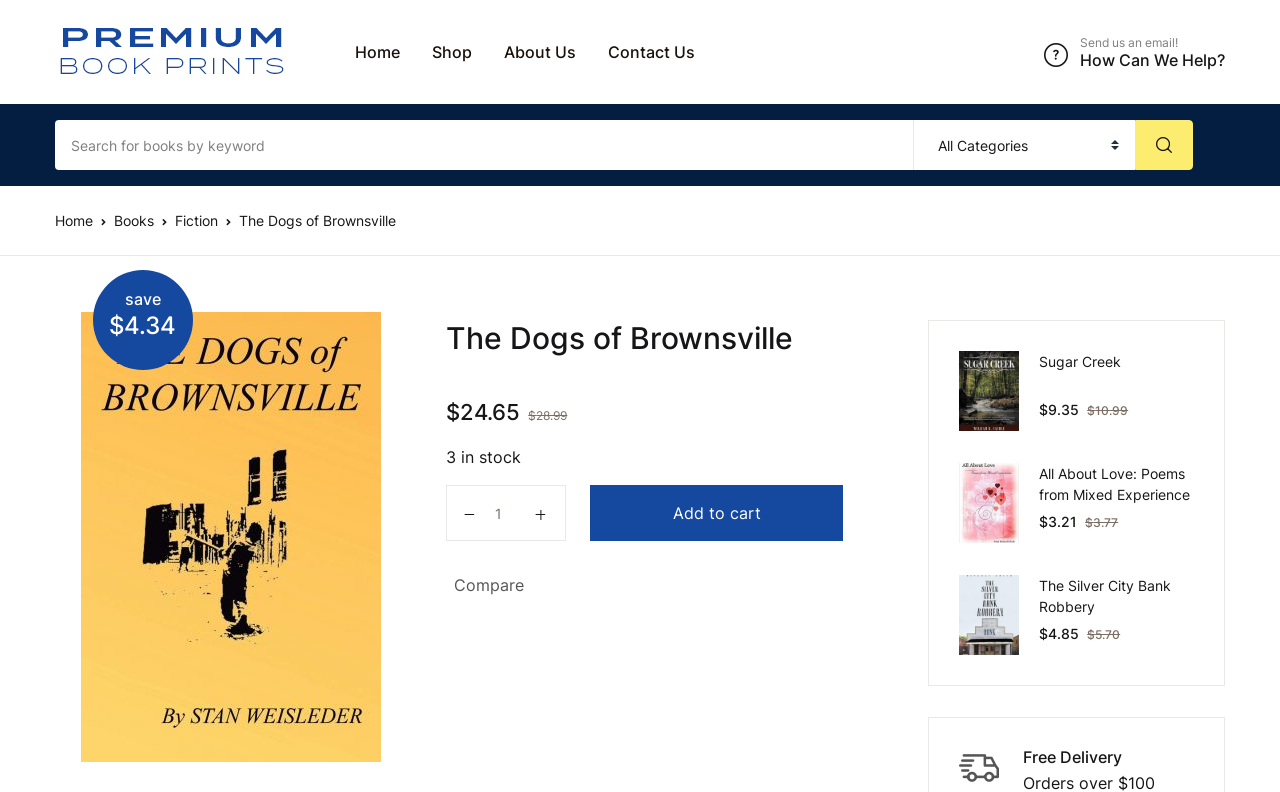What is the purpose of the button with the text 'Add to cart'?
Respond to the question with a single word or phrase according to the image.

To add the book to the cart